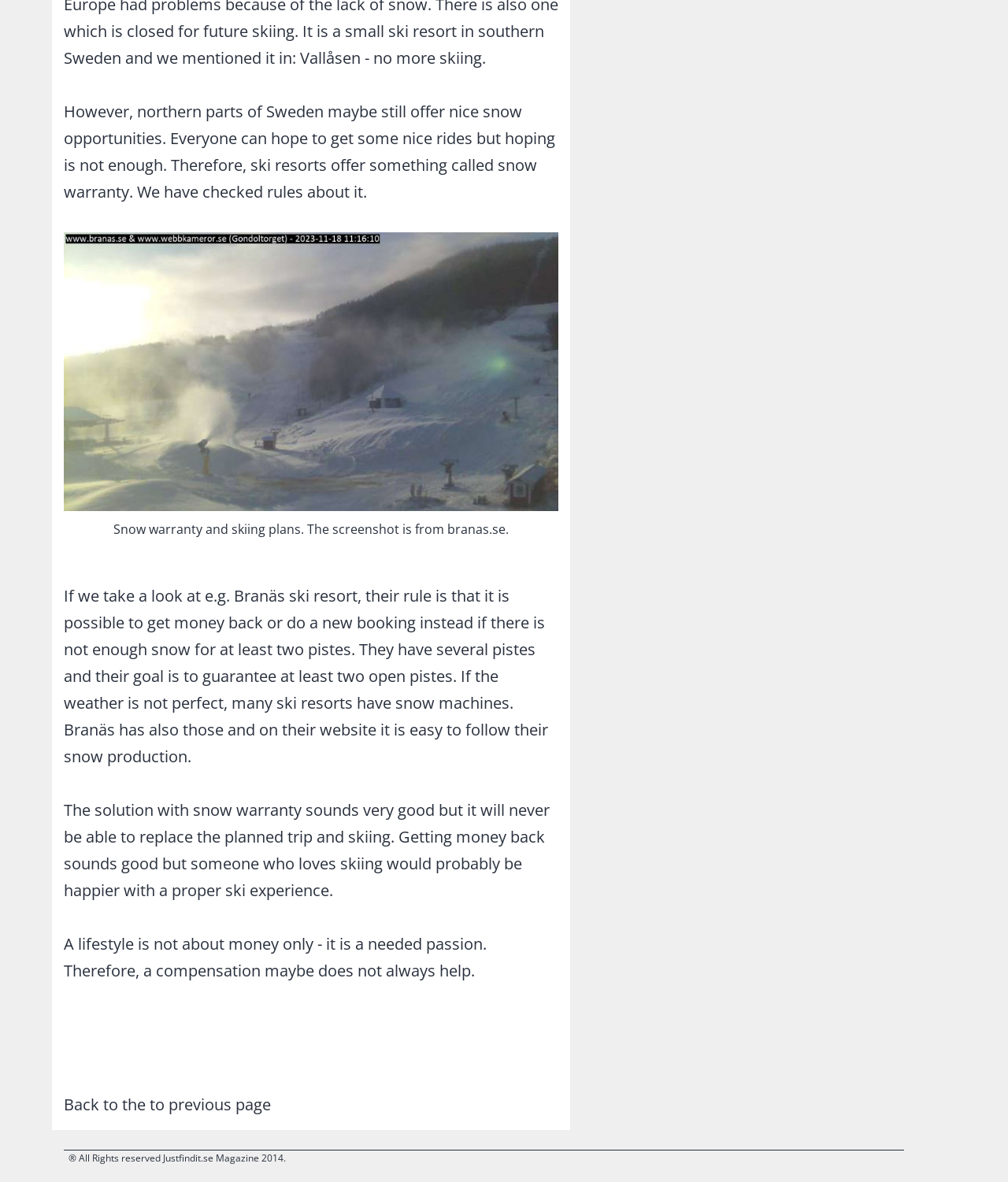Predict the bounding box coordinates of the UI element that matches this description: "Justfindit.se Magazine". The coordinates should be in the format [left, top, right, bottom] with each value between 0 and 1.

[0.162, 0.974, 0.257, 0.985]